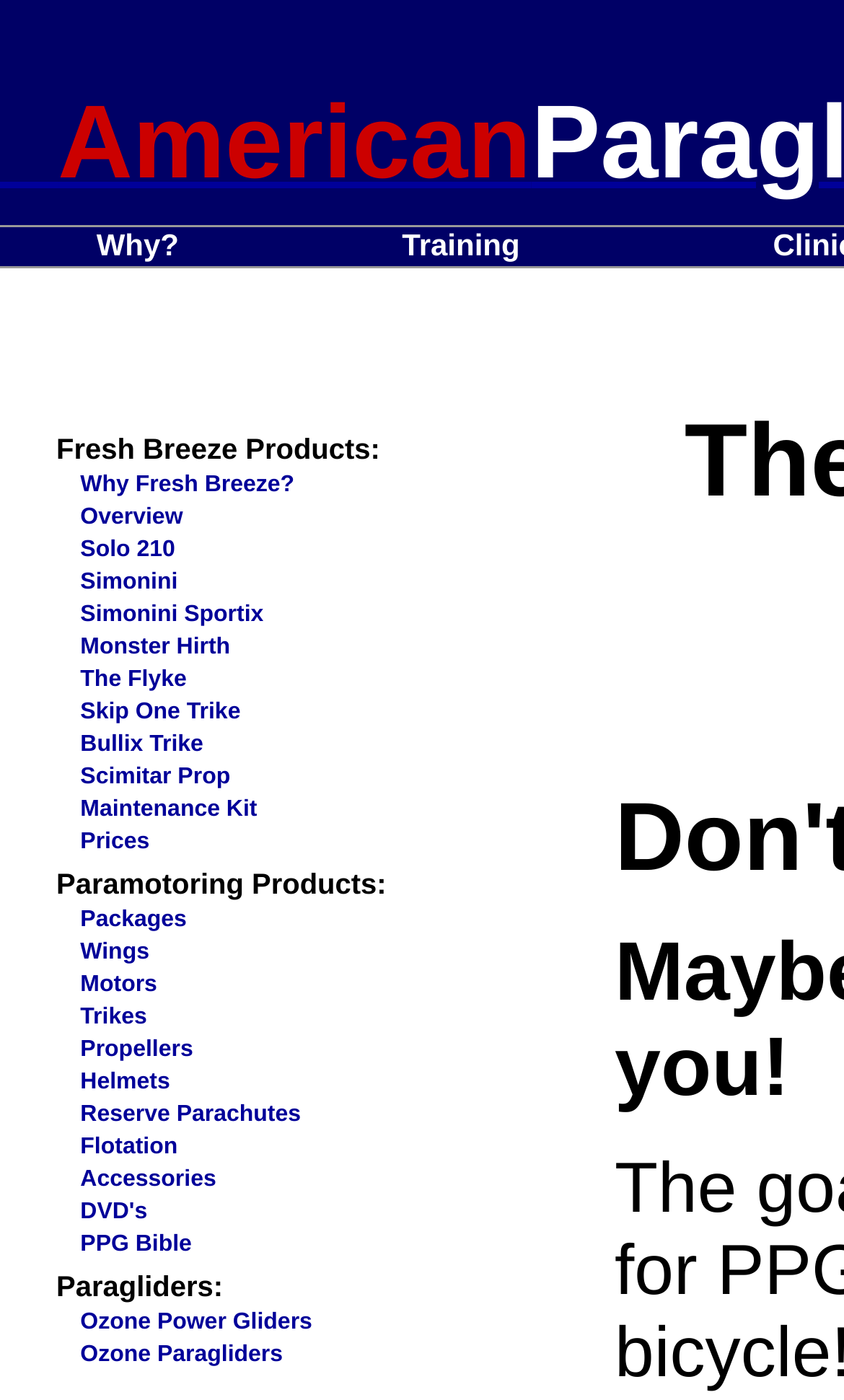Please reply with a single word or brief phrase to the question: 
What is the name of the trike for Powered Paragliding and Paramotoring?

The Fresh Breeze Flyke